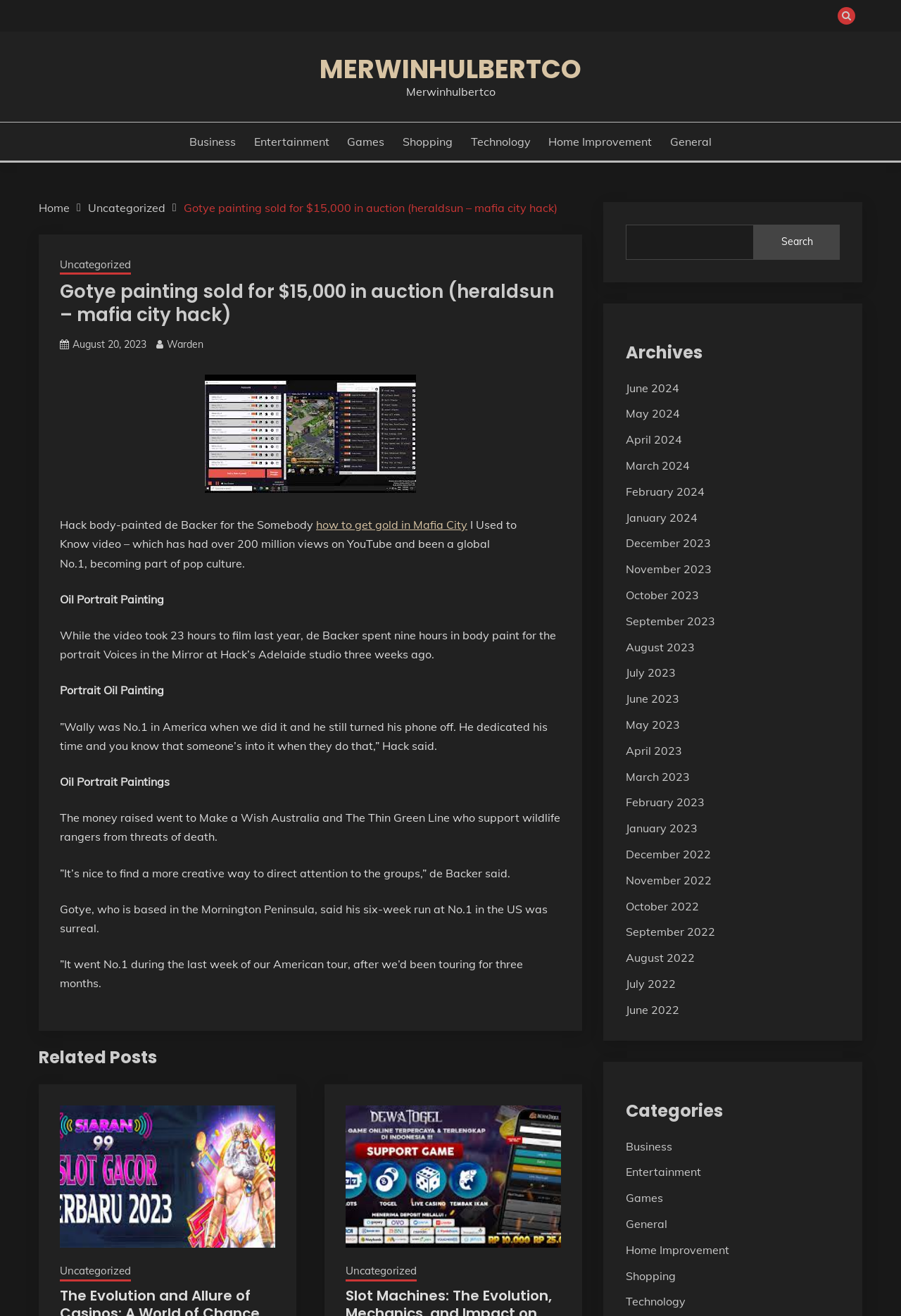What is the name of the charity that supports wildlife rangers from threats of death?
From the details in the image, answer the question comprehensively.

The webpage mentions 'The money raised went to Make a Wish Australia and The Thin Green Line who support wildlife rangers from threats of death.' Therefore, the charity that supports wildlife rangers from threats of death is The Thin Green Line.